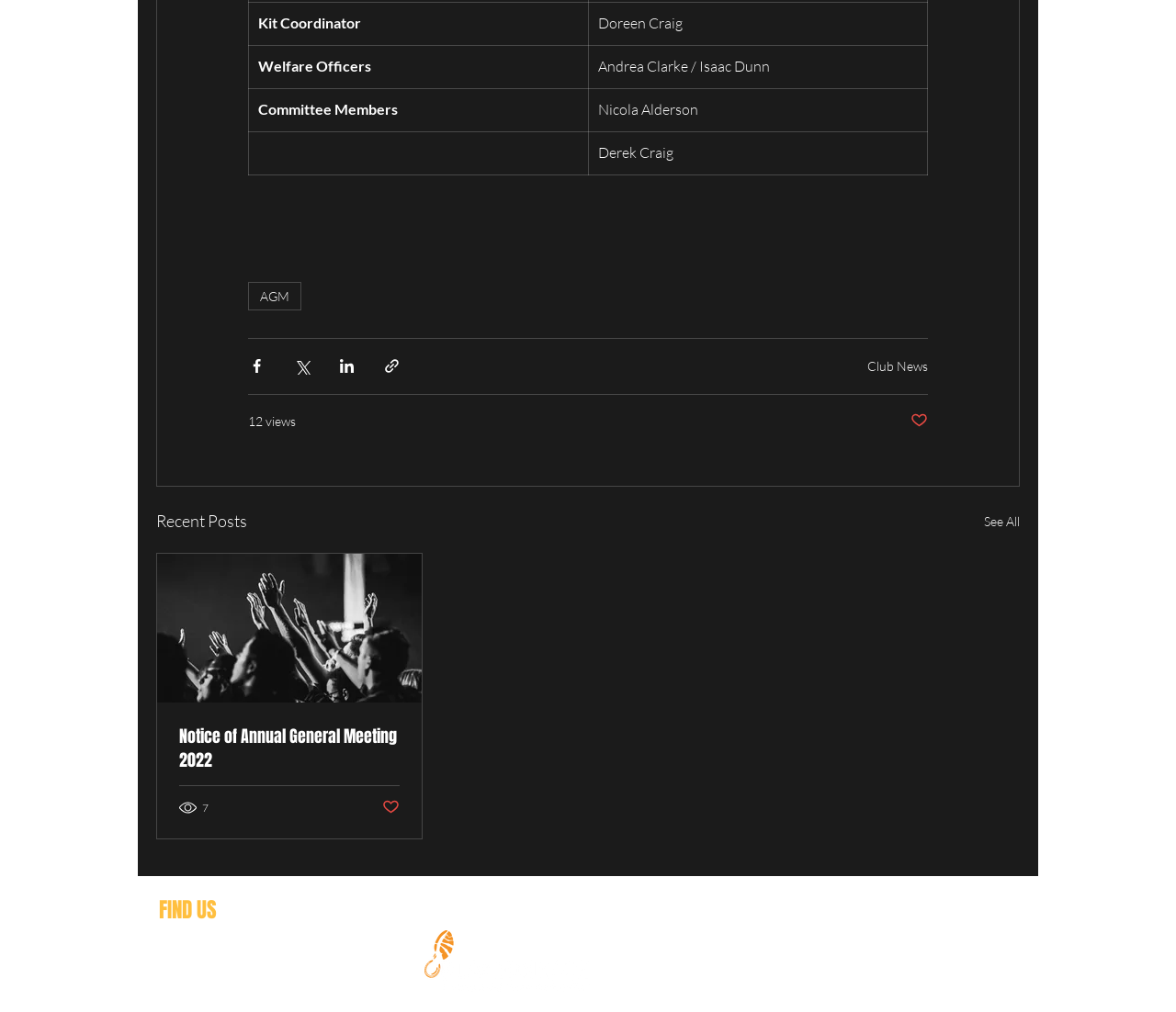Locate the bounding box coordinates of the area to click to fulfill this instruction: "Click the 'Post not marked as liked' button". The bounding box should be presented as four float numbers between 0 and 1, in the order [left, top, right, bottom].

[0.774, 0.406, 0.789, 0.425]